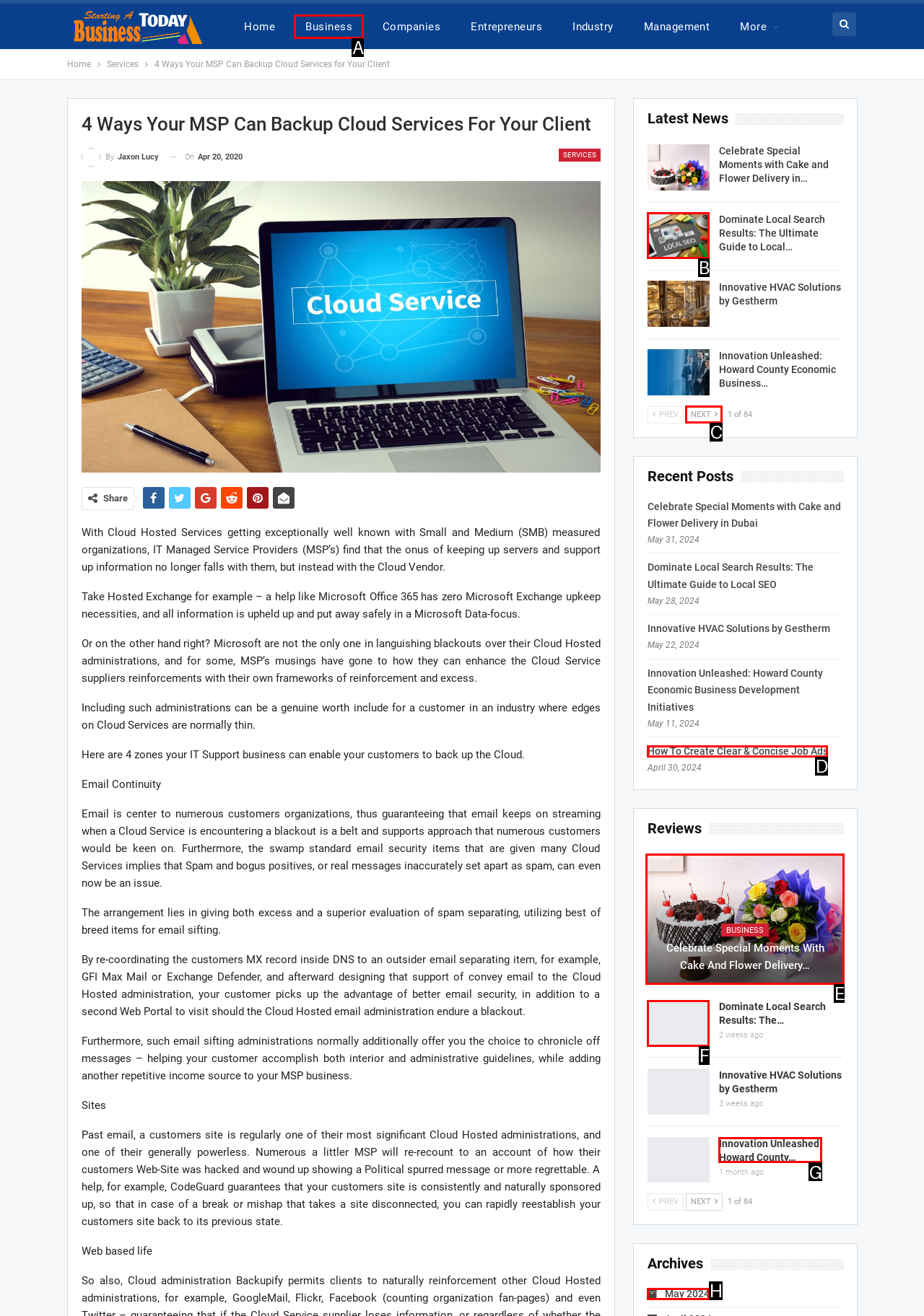Choose the option that matches the following description: Innovation Unleashed: Howard County…
Answer with the letter of the correct option.

G